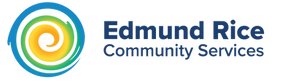Convey a detailed narrative of what is depicted in the image.

The image features the logo of the Edmund Rice Community Services, which embodies a vibrant and dynamic design. The logo is characterized by a swirling motif that combines shades of green, blue, and a warm yellow spiral at its center, symbolizing growth, community, and inclusivity. The text "Edmund Rice Community Services" appears in a bold, clear font, reinforcing the organization's focus on social justice and community empowerment. This logo reflects the mission of the organization, which is dedicated to advocating for the marginalized and promoting education, awareness, and social change.